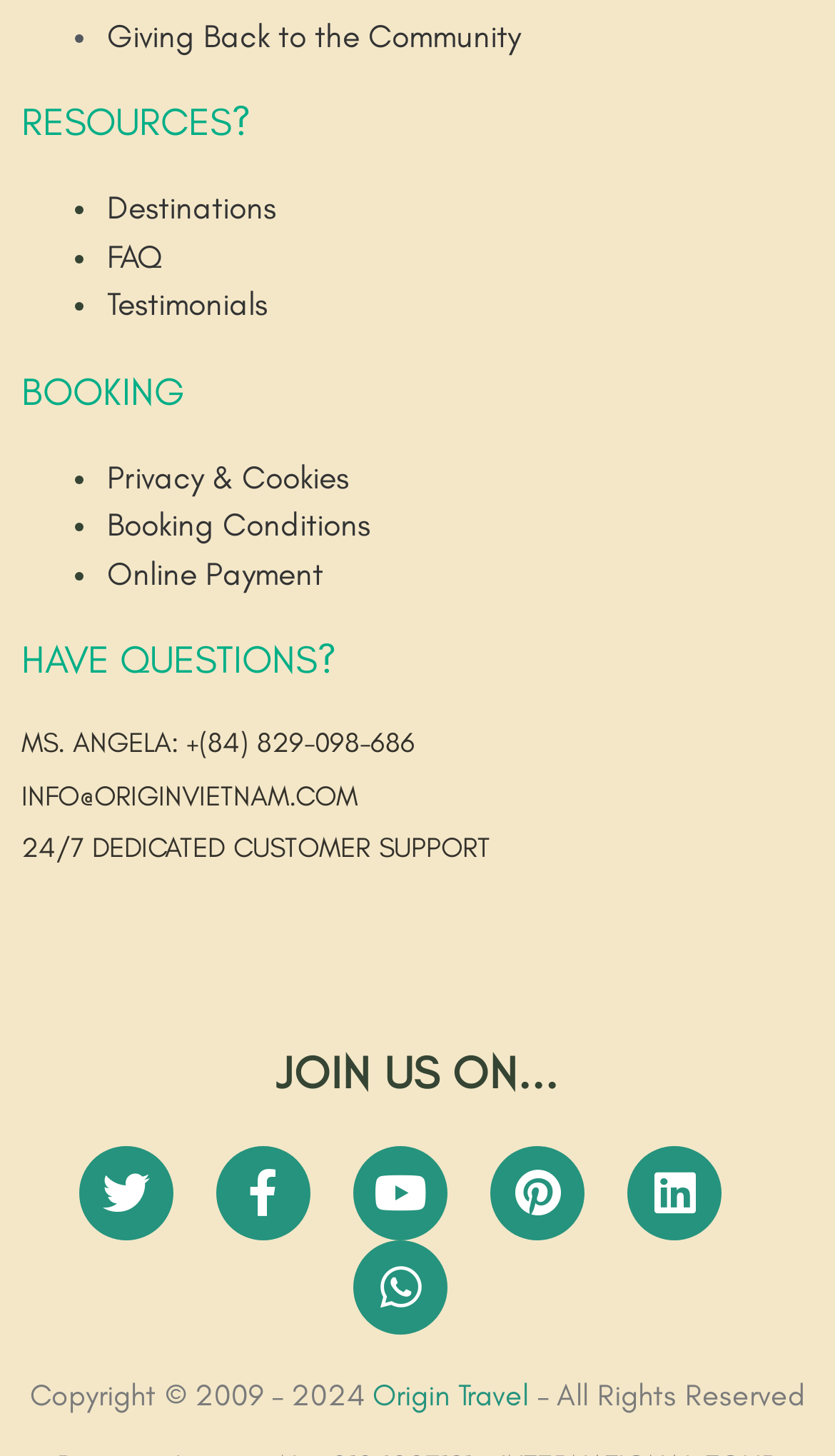Locate the bounding box of the UI element described in the following text: "XML Sitemap".

None